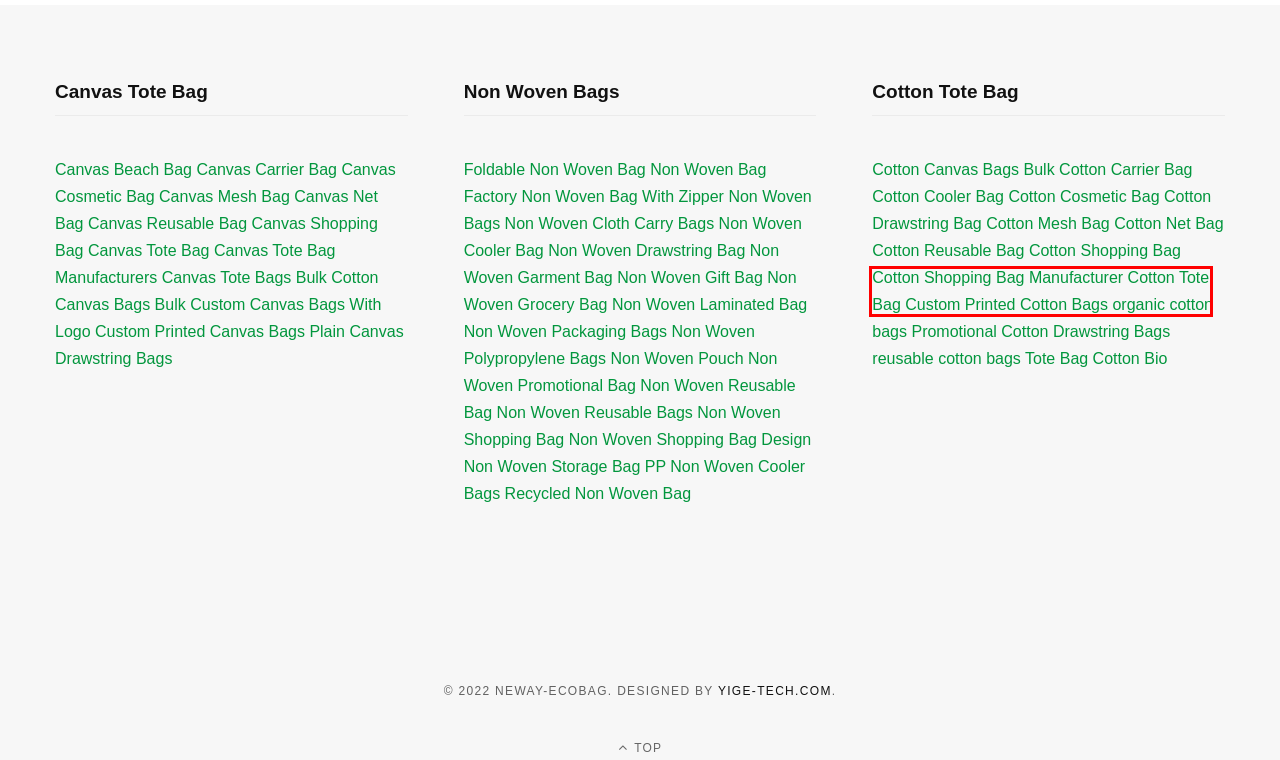Evaluate the webpage screenshot and identify the element within the red bounding box. Select the webpage description that best fits the new webpage after clicking the highlighted element. Here are the candidates:
A. Canvas Cosmetic Bag - Neway Ecobag
B. Non Woven Reusable Bag - Neway Ecobag
C. Foldable Non Woven Bag - Neway Ecobag
D. Non Woven Reusable Bags - Neway Ecobag
E. Cotton Tote Bag - Neway Ecobag
F. Non Woven Storage Bag - Neway Ecobag
G. Cotton Shopping Bag Manufacturer - Neway Ecobag
H. Tote Bag Cotton Bio - Neway Ecobag

E